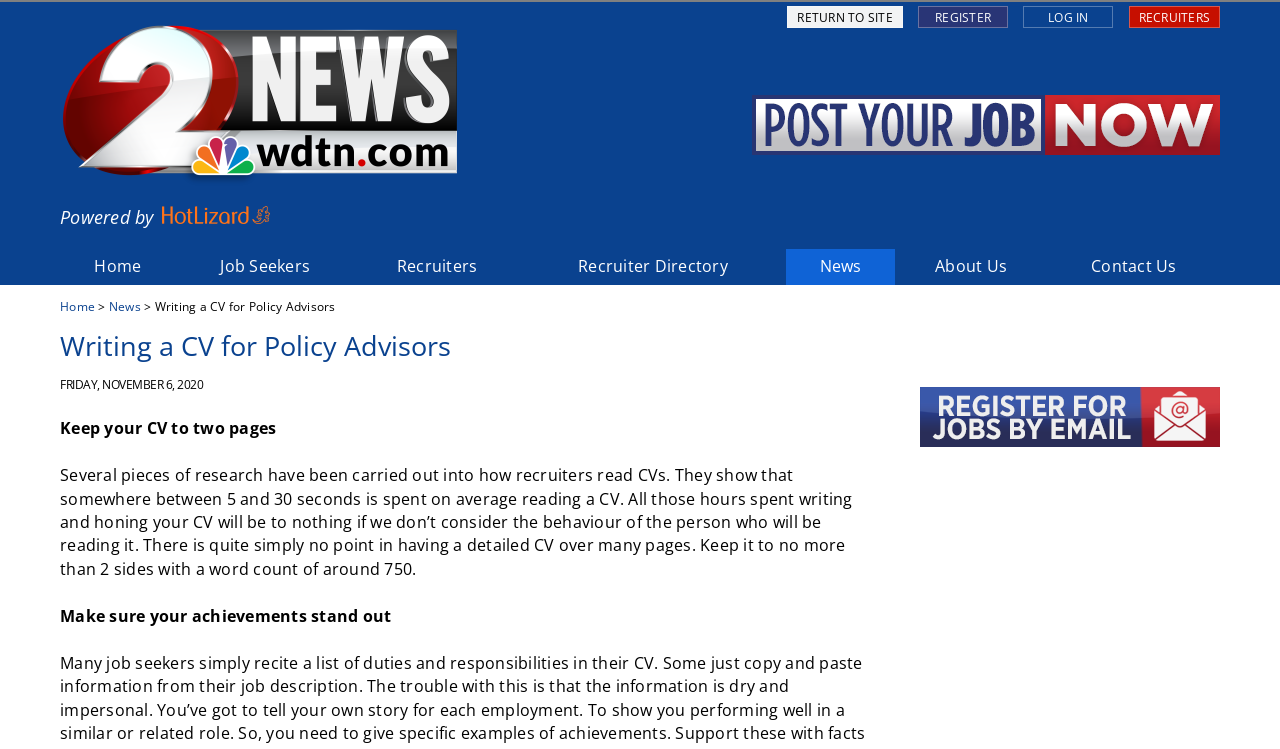Extract the bounding box of the UI element described as: "Register".

[0.717, 0.008, 0.788, 0.037]